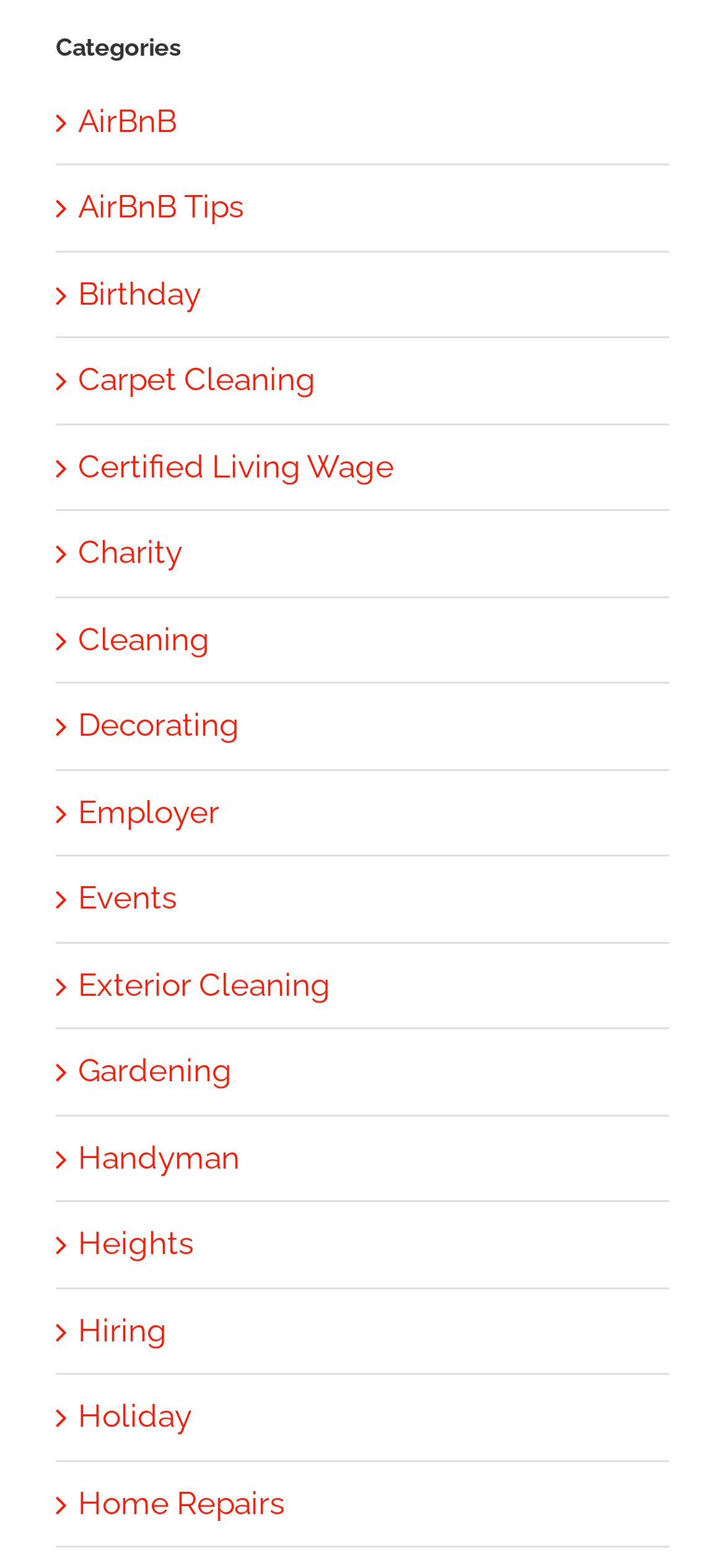Refer to the screenshot and give an in-depth answer to this question: How many categories are listed?

I counted the number of links under the 'Categories' heading, and there are 20 links, each representing a category.